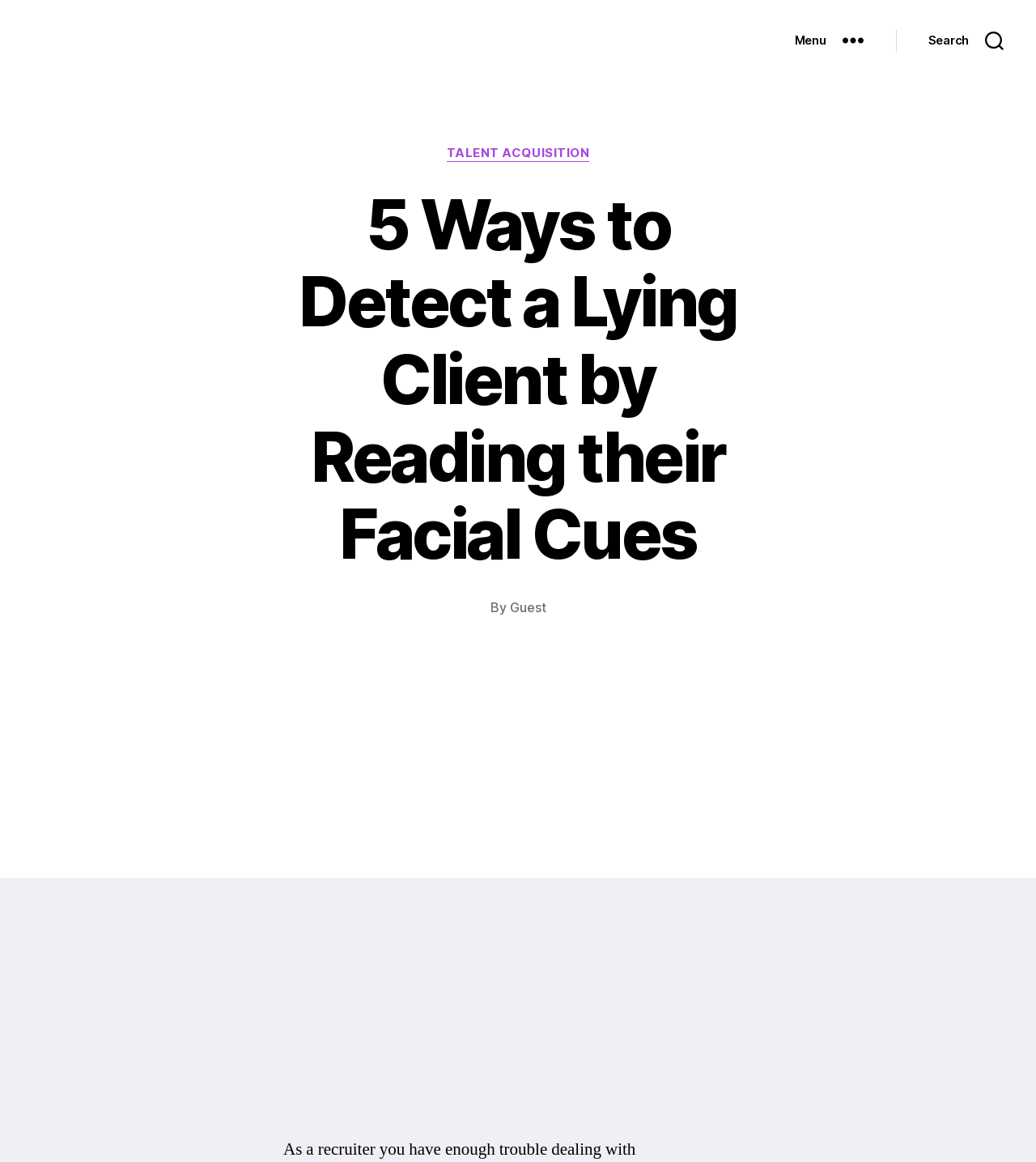What is the text on the button at the top right corner?
Refer to the screenshot and respond with a concise word or phrase.

Search